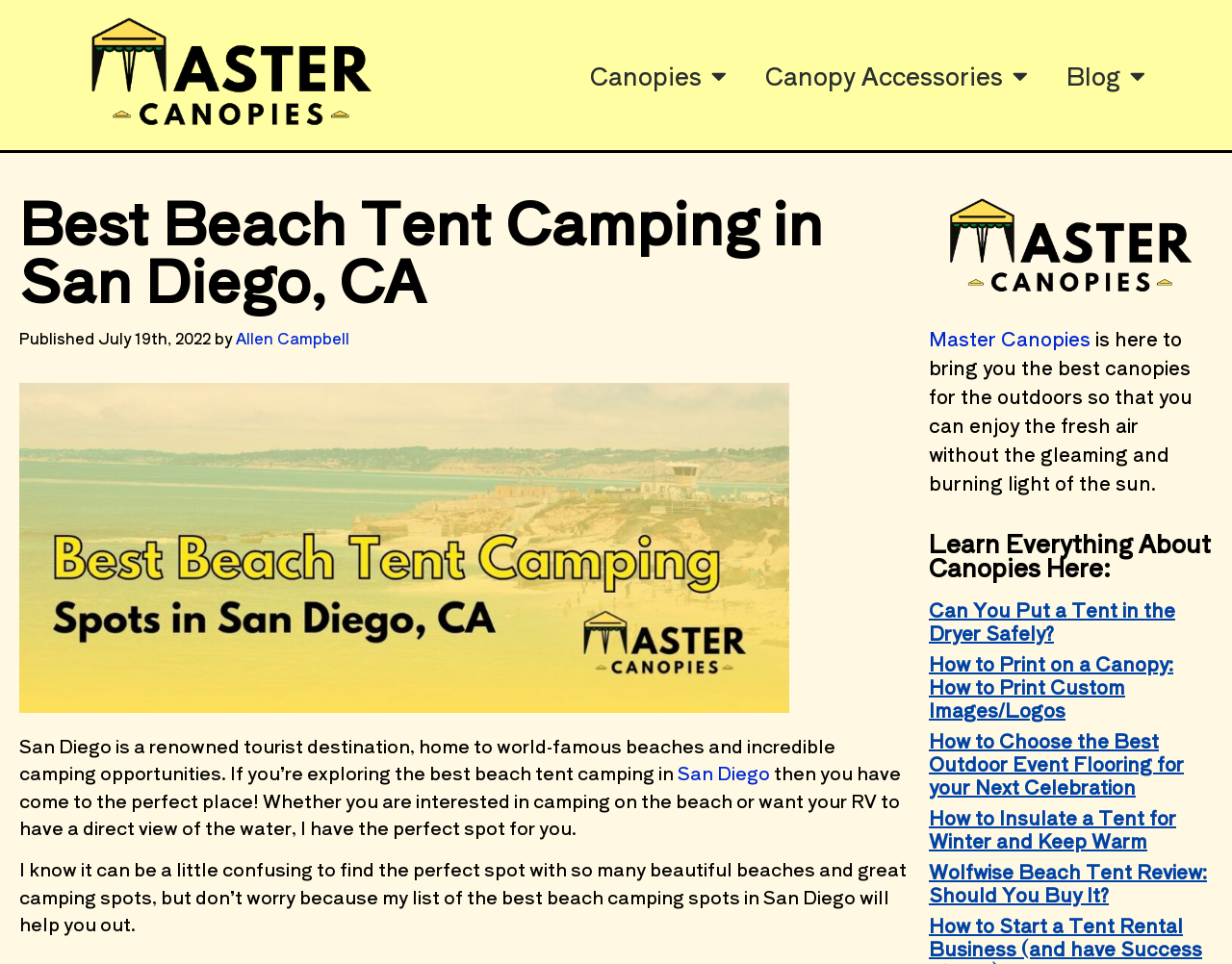Please identify the bounding box coordinates of the area that needs to be clicked to follow this instruction: "Check the article about Wolfwise Beach Tent Review".

[0.754, 0.889, 0.98, 0.942]